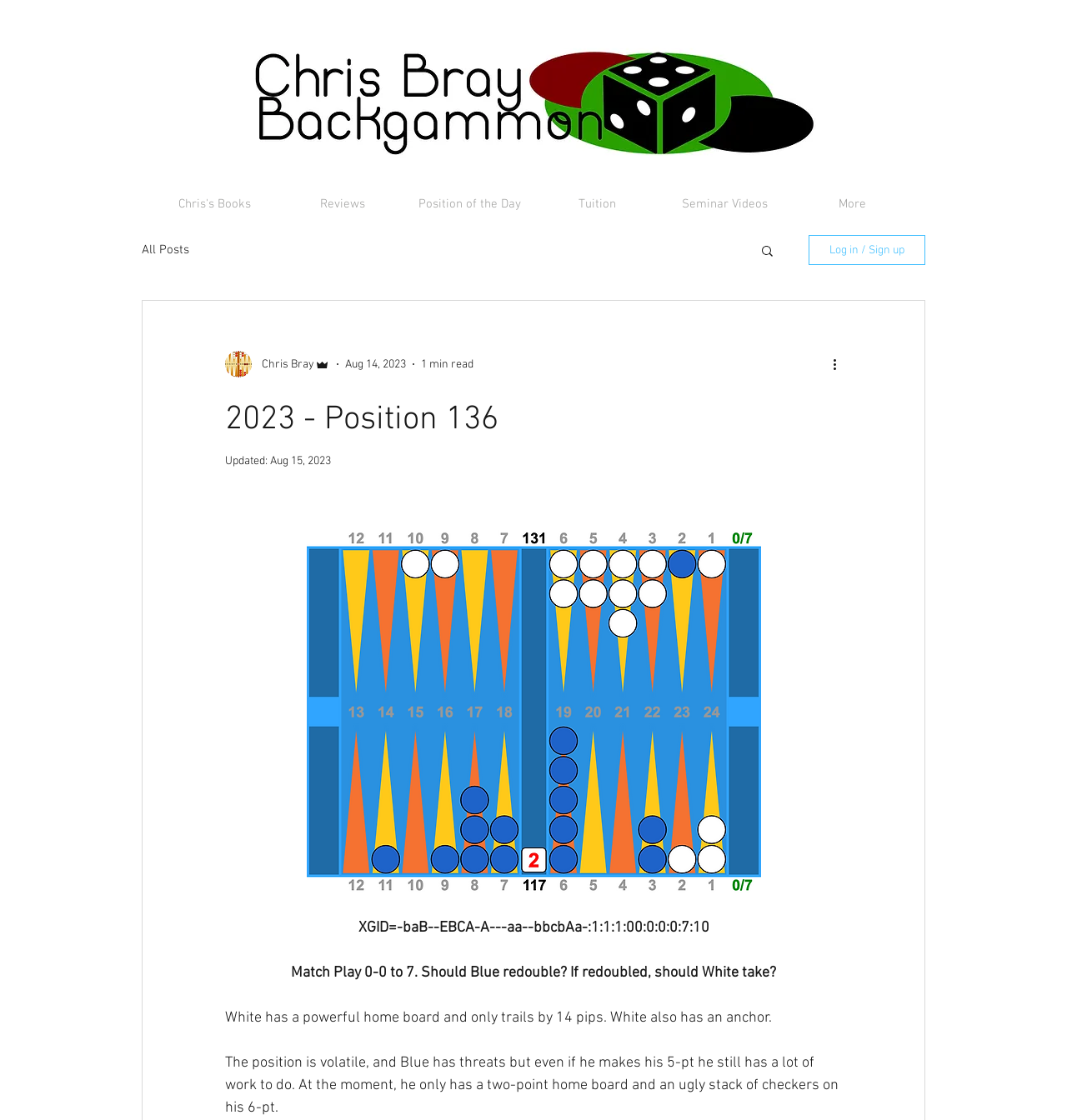Provide the bounding box coordinates for the area that should be clicked to complete the instruction: "Go to 'Position of the Day'".

[0.38, 0.171, 0.5, 0.194]